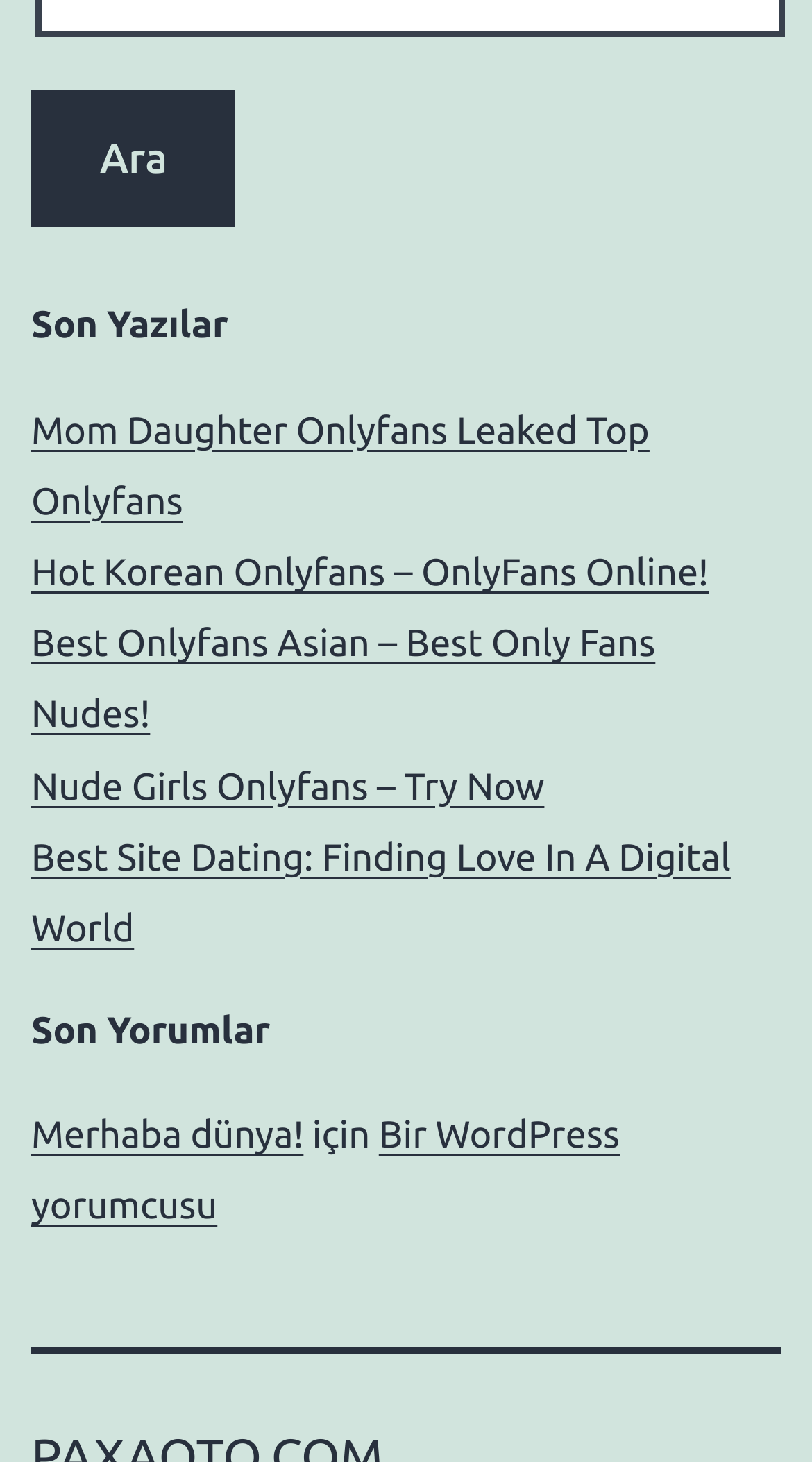What is the last link on the webpage?
Provide a concise answer using a single word or phrase based on the image.

Bir WordPress yorumcusu